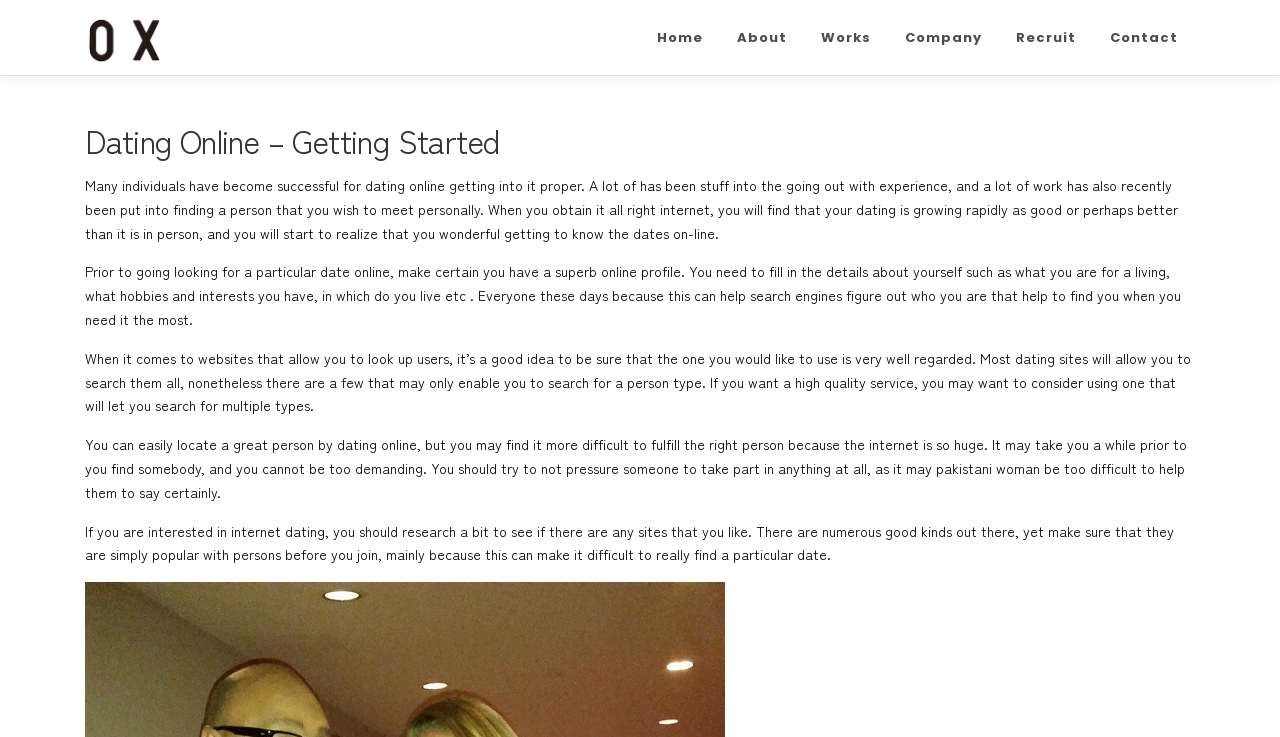What is the benefit of online dating?
Please ensure your answer to the question is detailed and covers all necessary aspects.

According to the webpage, online dating can be as good or even better than in-person dating. This is mentioned in the first paragraph, which suggests that online dating can be a successful way to meet new people and form connections.